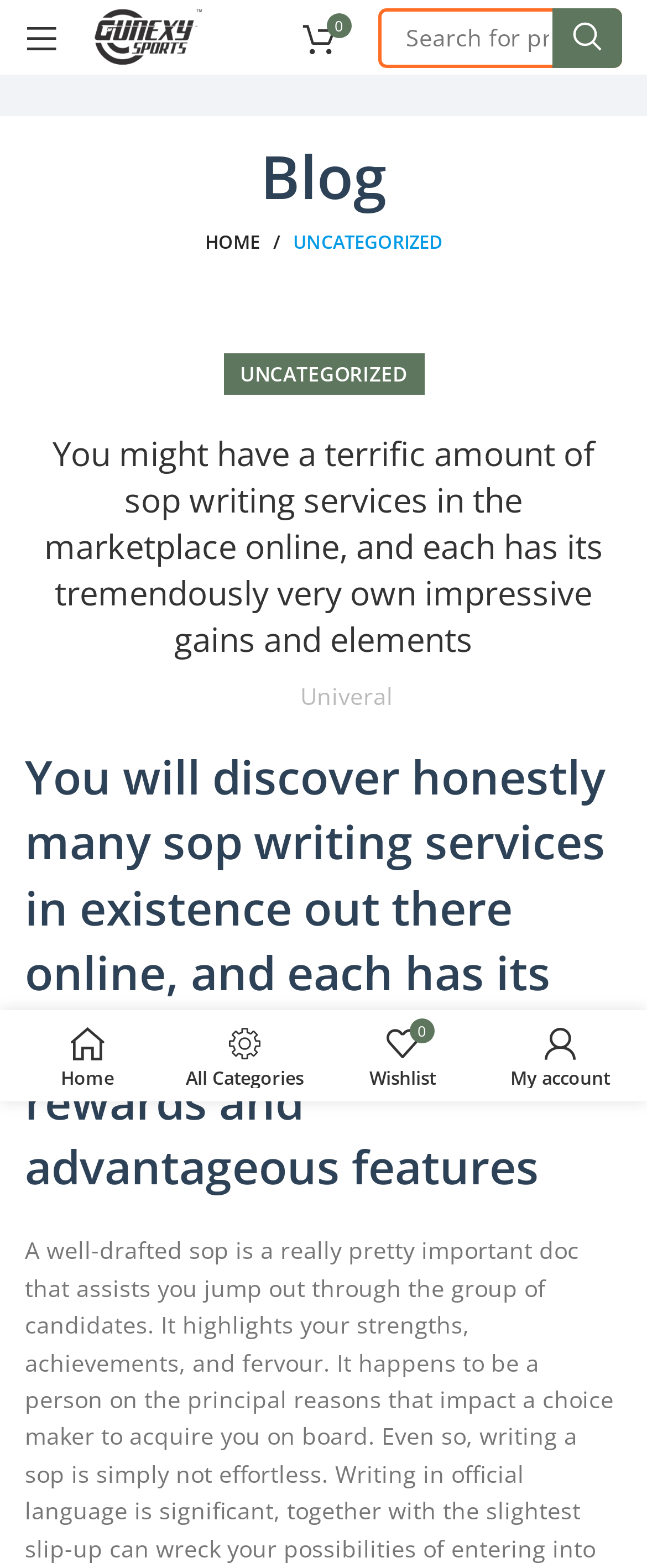Find the bounding box coordinates of the element to click in order to complete this instruction: "Follow on Facebook". The bounding box coordinates must be four float numbers between 0 and 1, denoted as [left, top, right, bottom].

None